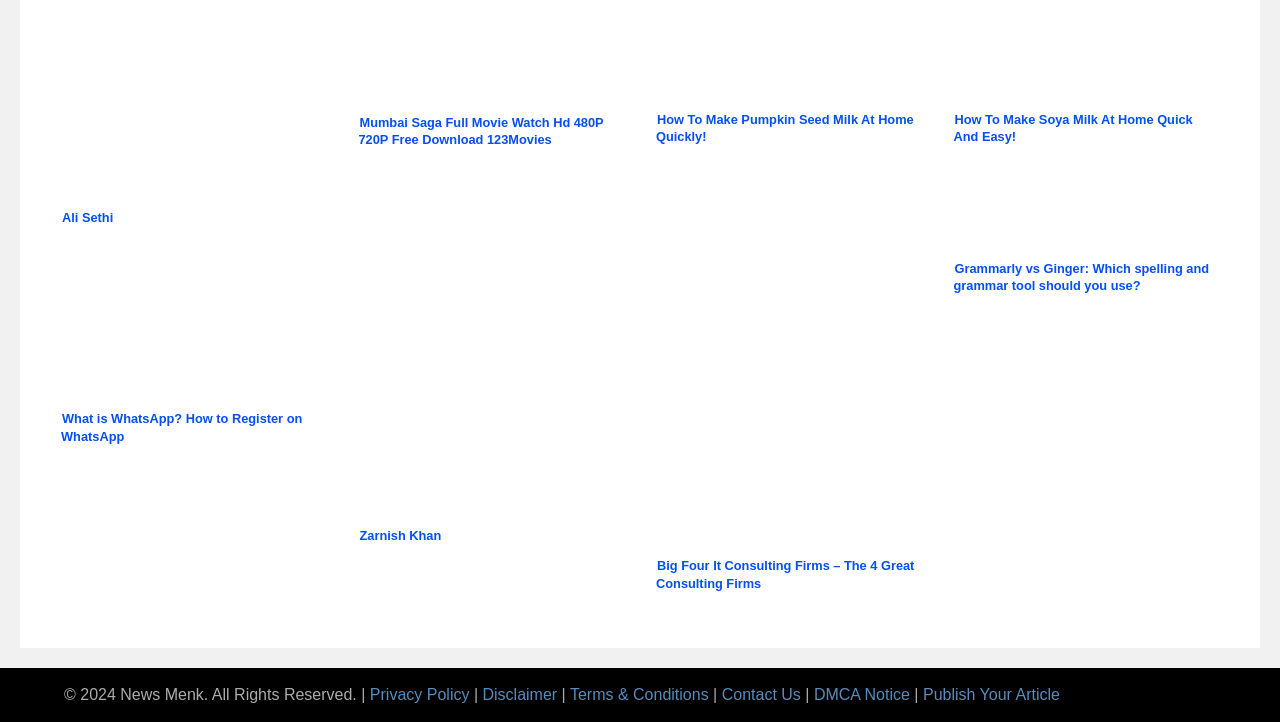Please mark the bounding box coordinates of the area that should be clicked to carry out the instruction: "Read about Mumbai Saga Full Movie".

[0.279, 0.148, 0.488, 0.217]